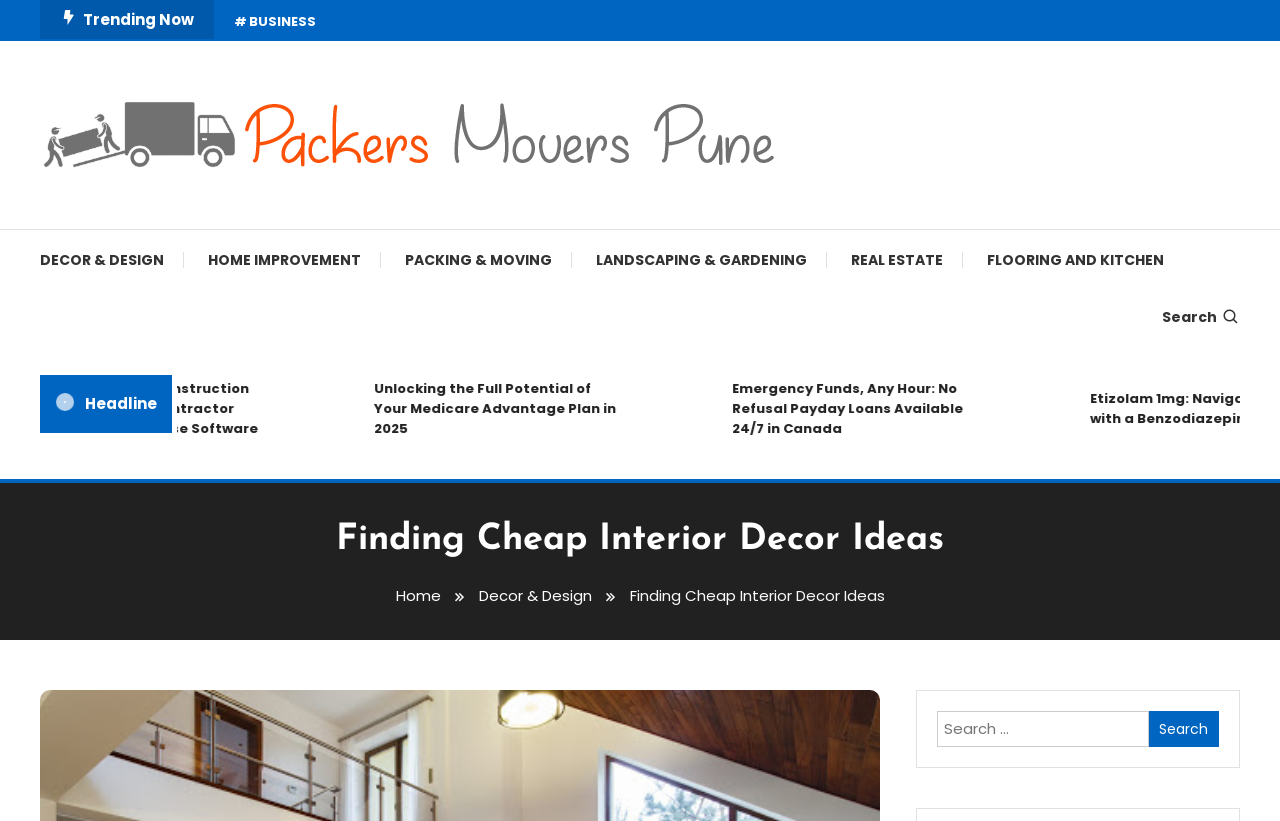Please determine the bounding box coordinates of the element to click on in order to accomplish the following task: "Go to Home page". Ensure the coordinates are four float numbers ranging from 0 to 1, i.e., [left, top, right, bottom].

[0.309, 0.713, 0.344, 0.738]